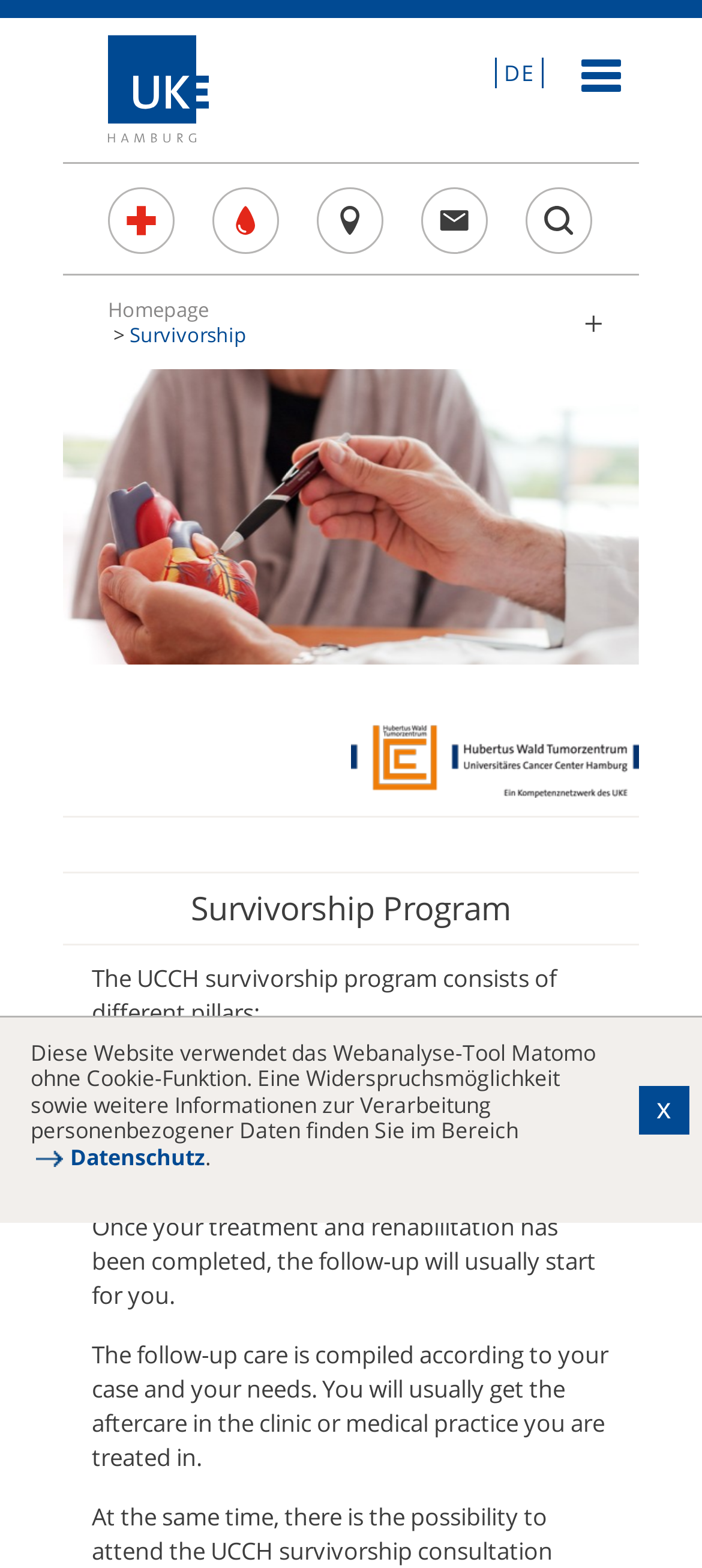What is the purpose of the follow-up care?
Carefully analyze the image and provide a thorough answer to the question.

I found the answer by reading the static text element that states 'The follow-up care is compiled according to your case and your needs'.